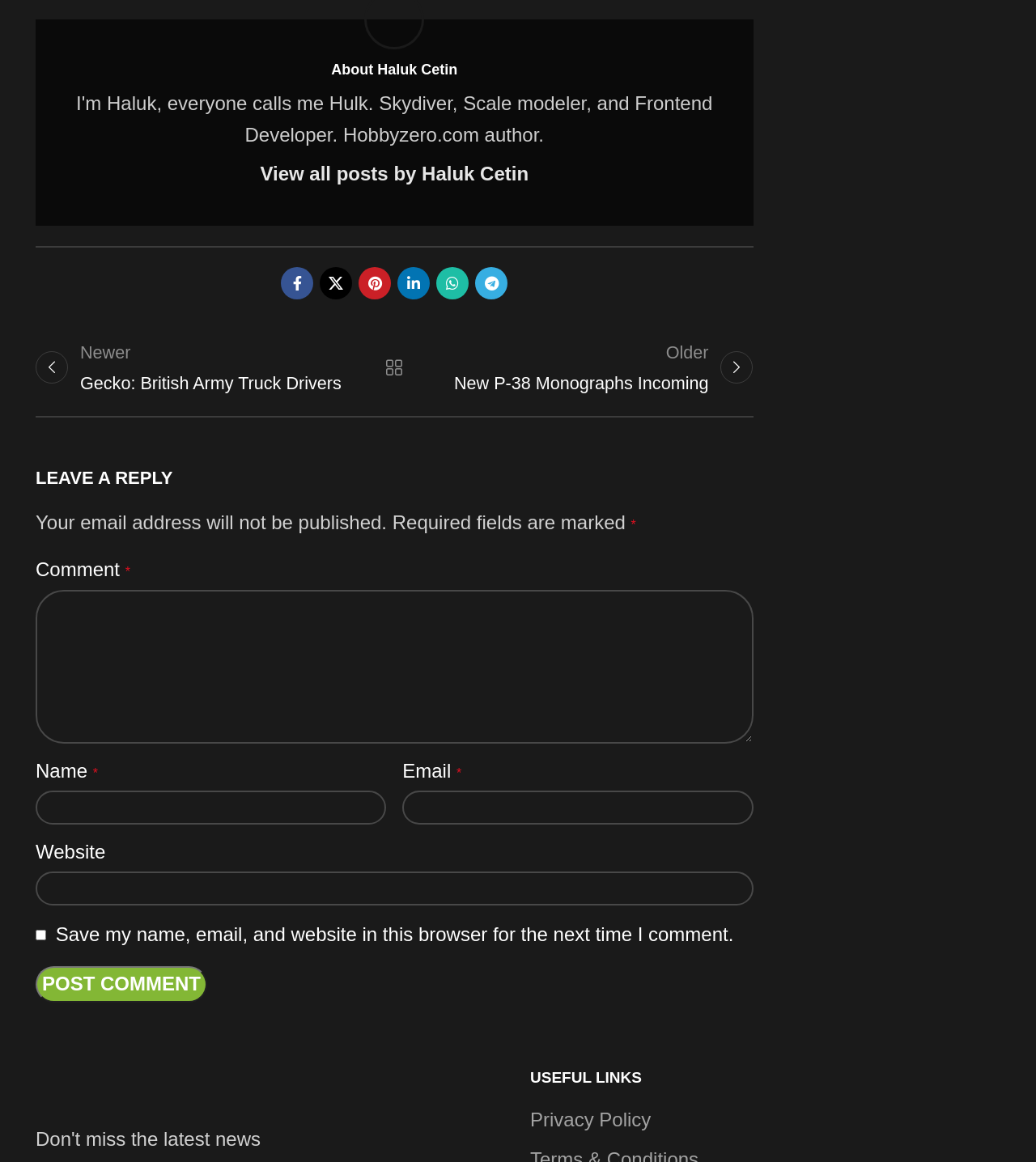Identify the bounding box coordinates of the region I need to click to complete this instruction: "Visit Facebook social link".

[0.271, 0.23, 0.303, 0.258]